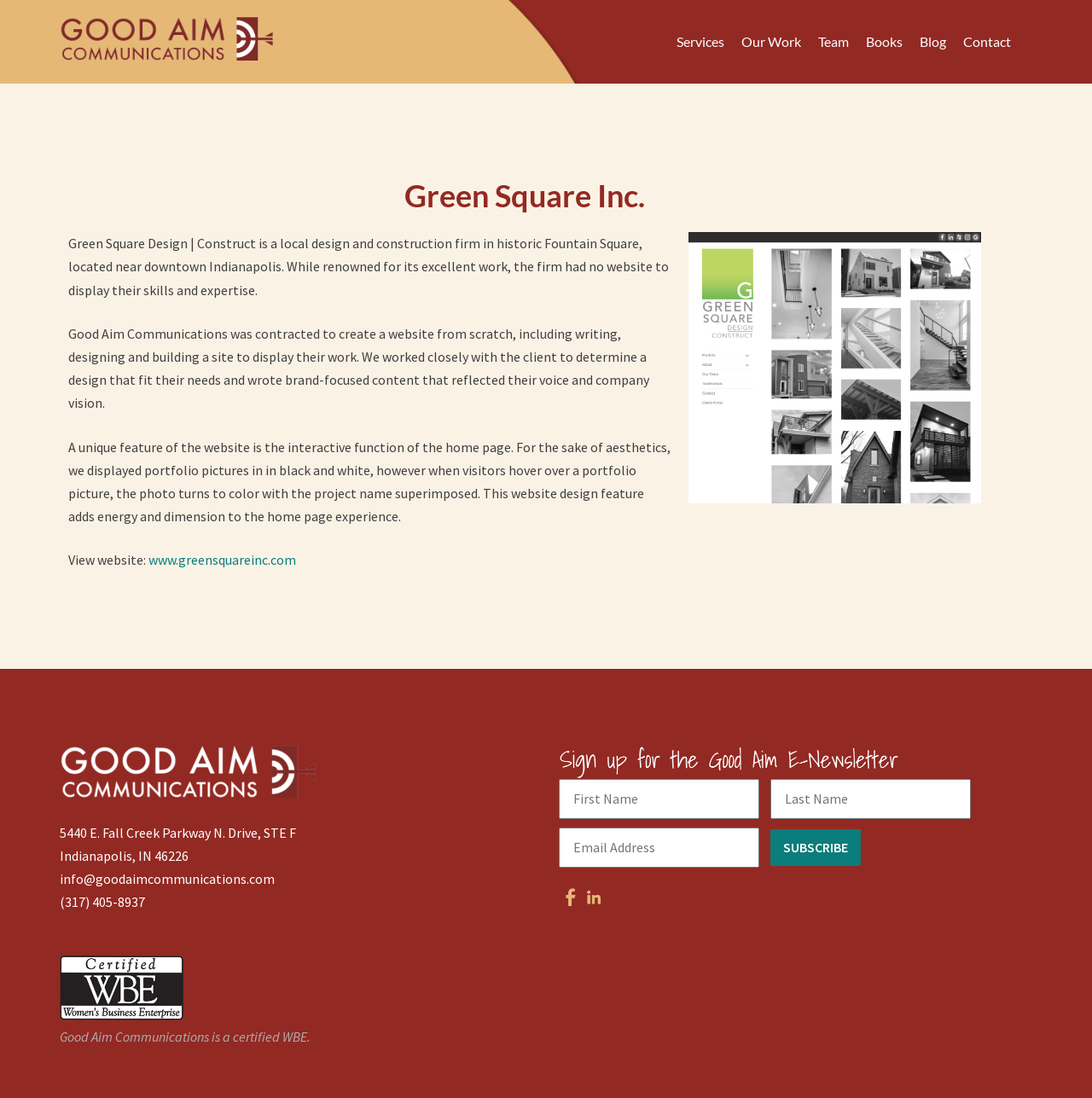What is the certification of Good Aim Communications?
Please answer the question with a single word or phrase, referencing the image.

WBE